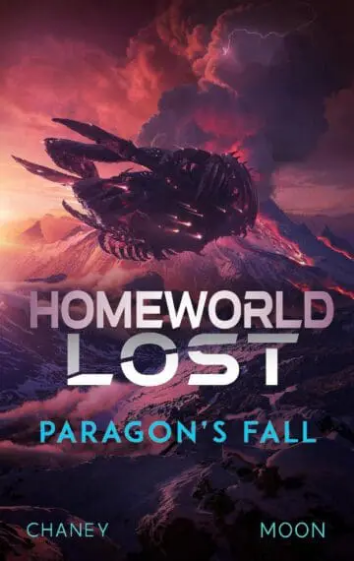What is the name of the authors of the novel?
Using the image as a reference, answer the question in detail.

The authors of the novel 'Paragon's Fall' are J. N. Chaney and Scott Moon, as mentioned in the caption.